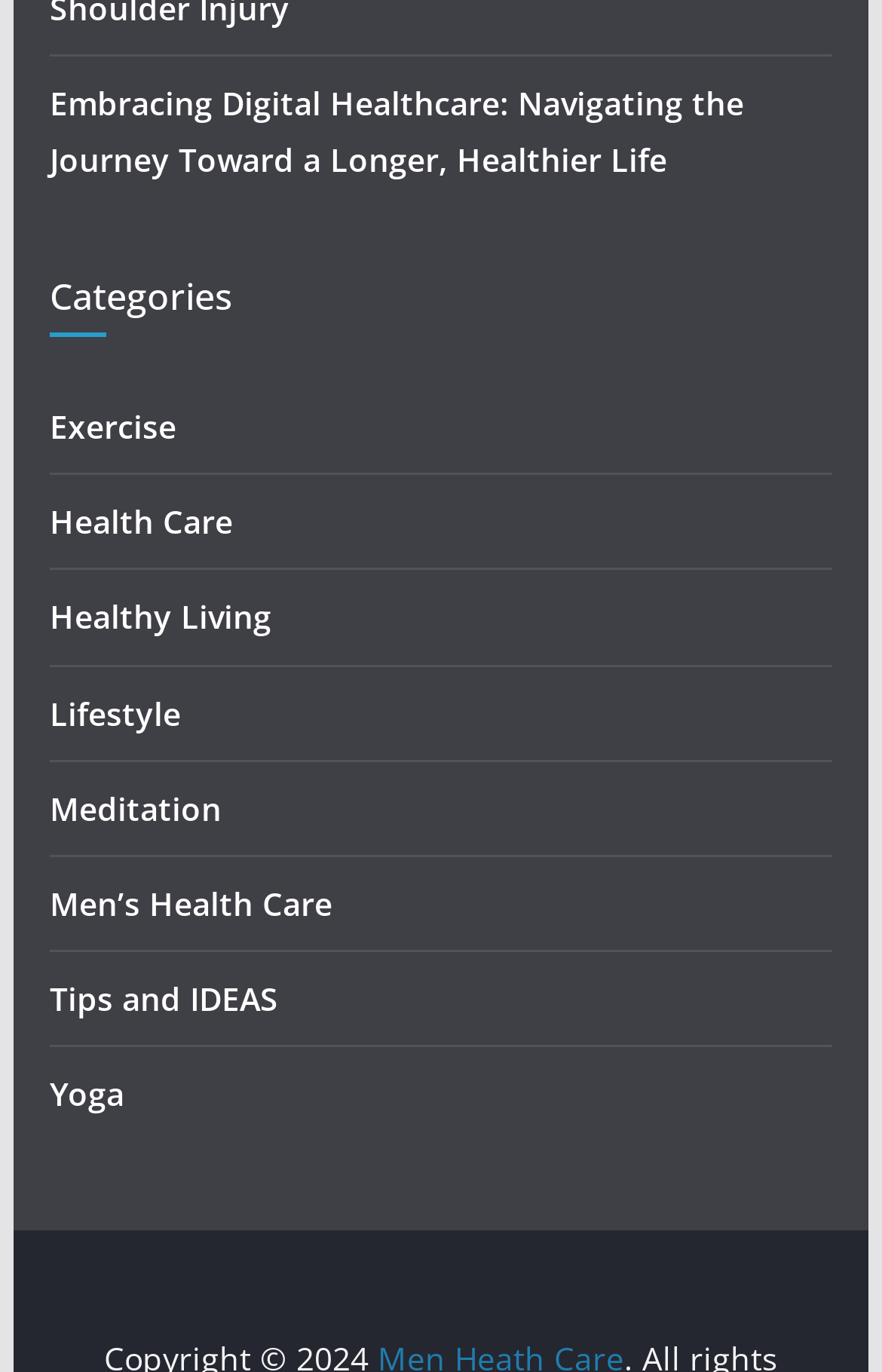Locate the bounding box coordinates of the segment that needs to be clicked to meet this instruction: "Explore the 'Meditation' section".

[0.056, 0.573, 0.251, 0.604]